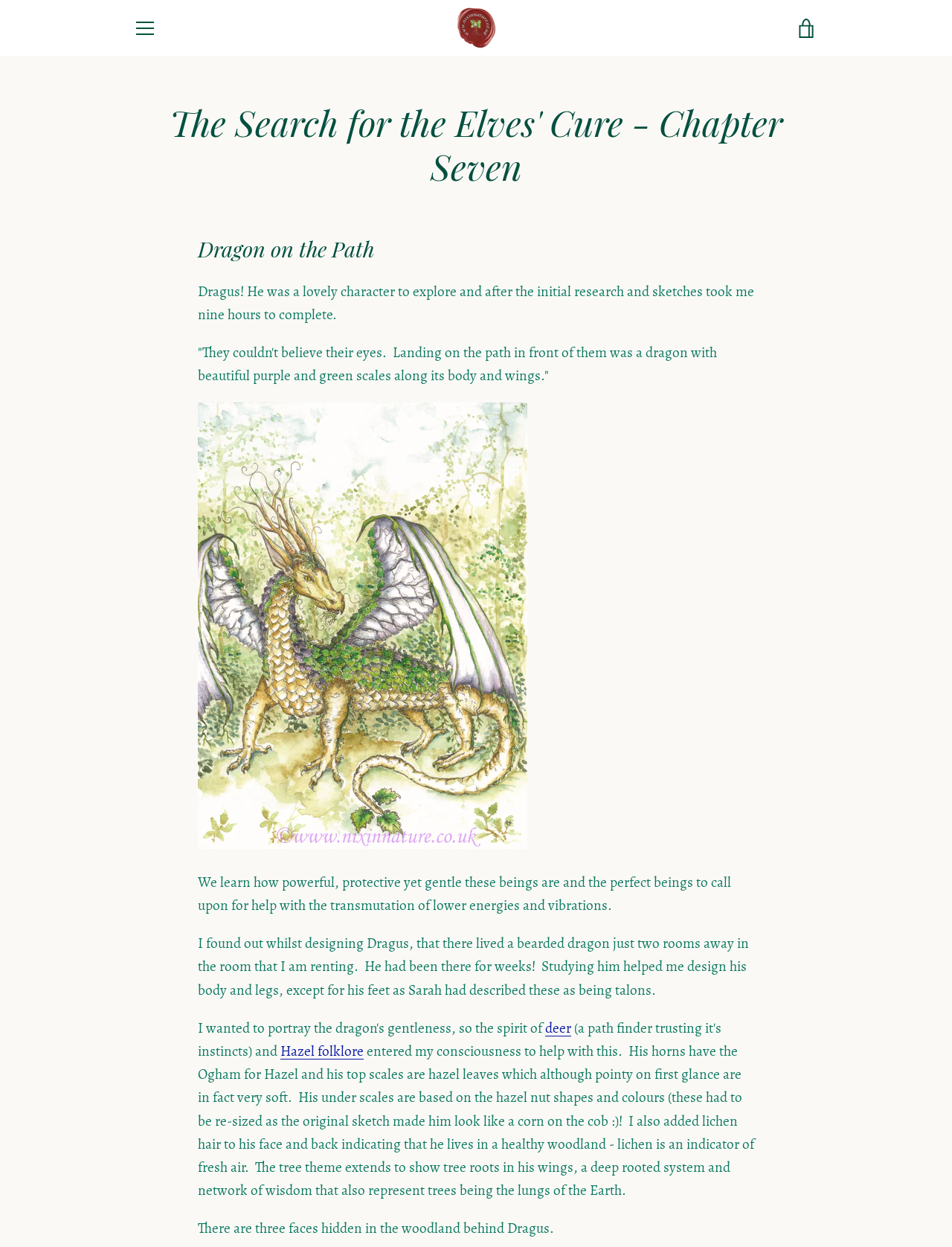What is the theme of the dragon's design?
Answer briefly with a single word or phrase based on the image.

tree theme